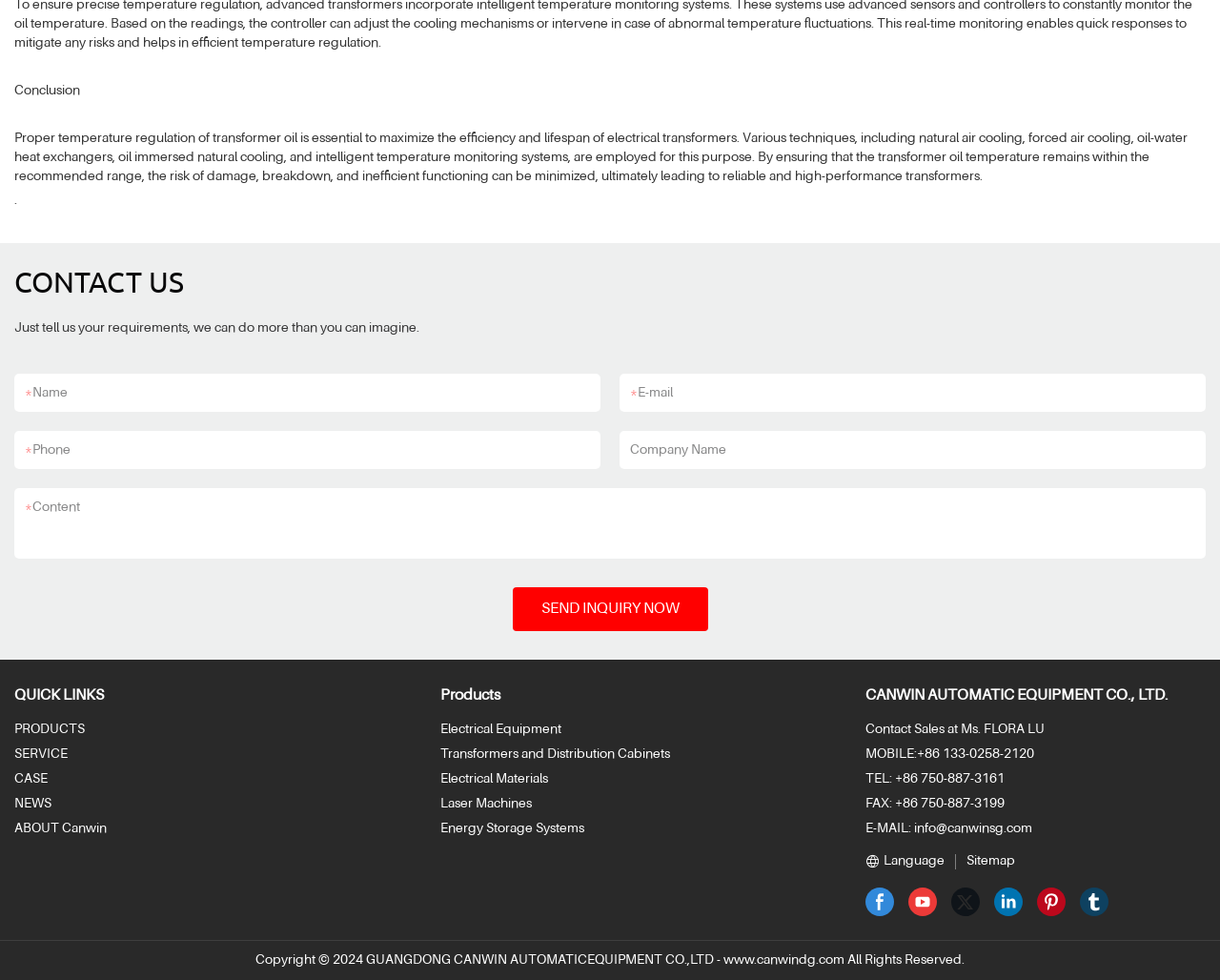Please respond to the question with a concise word or phrase:
What types of products does the company offer?

Electrical equipment and more